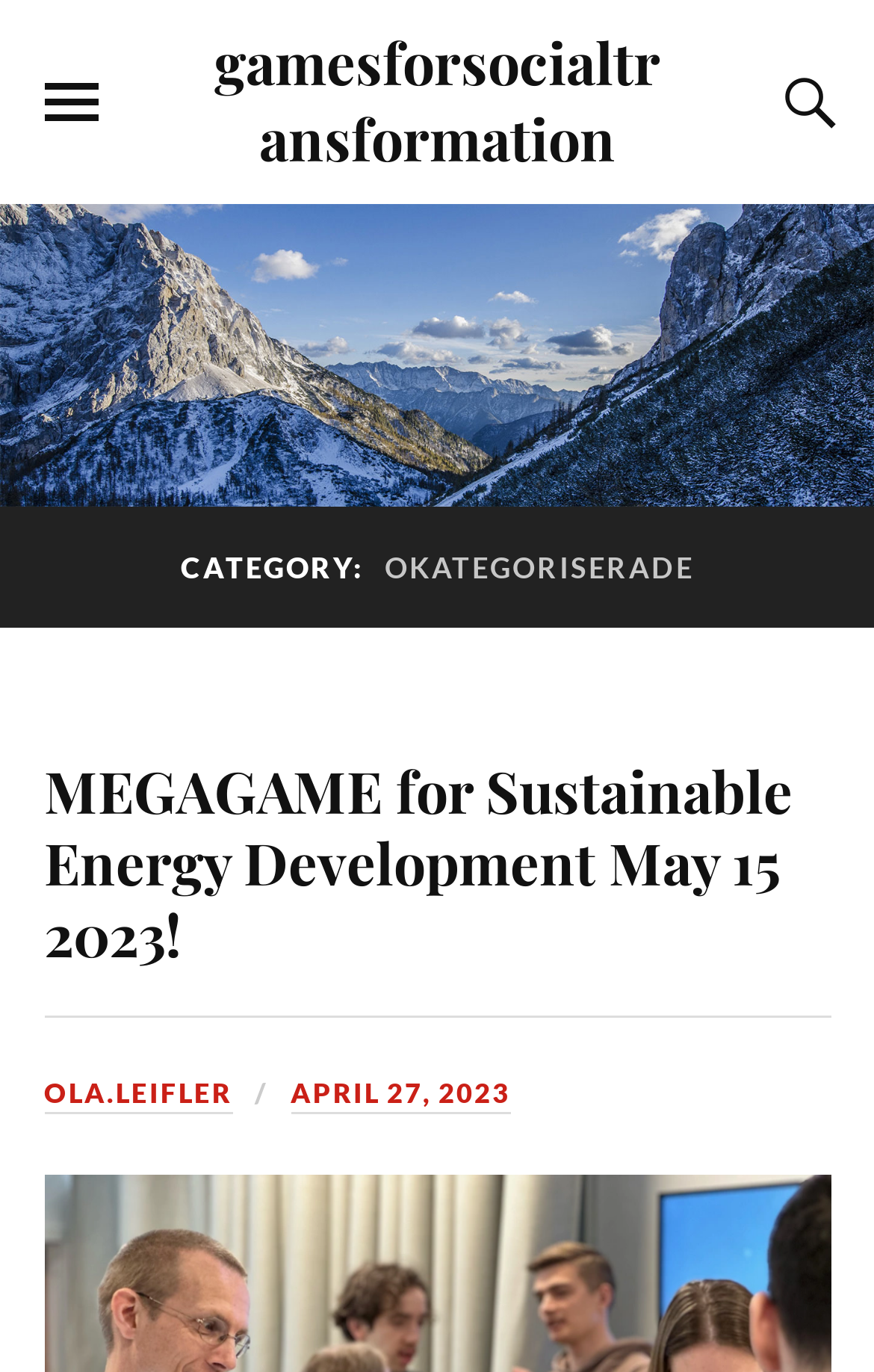Give a concise answer using only one word or phrase for this question:
What is the name of the author of an article?

OLA.LEIFLER